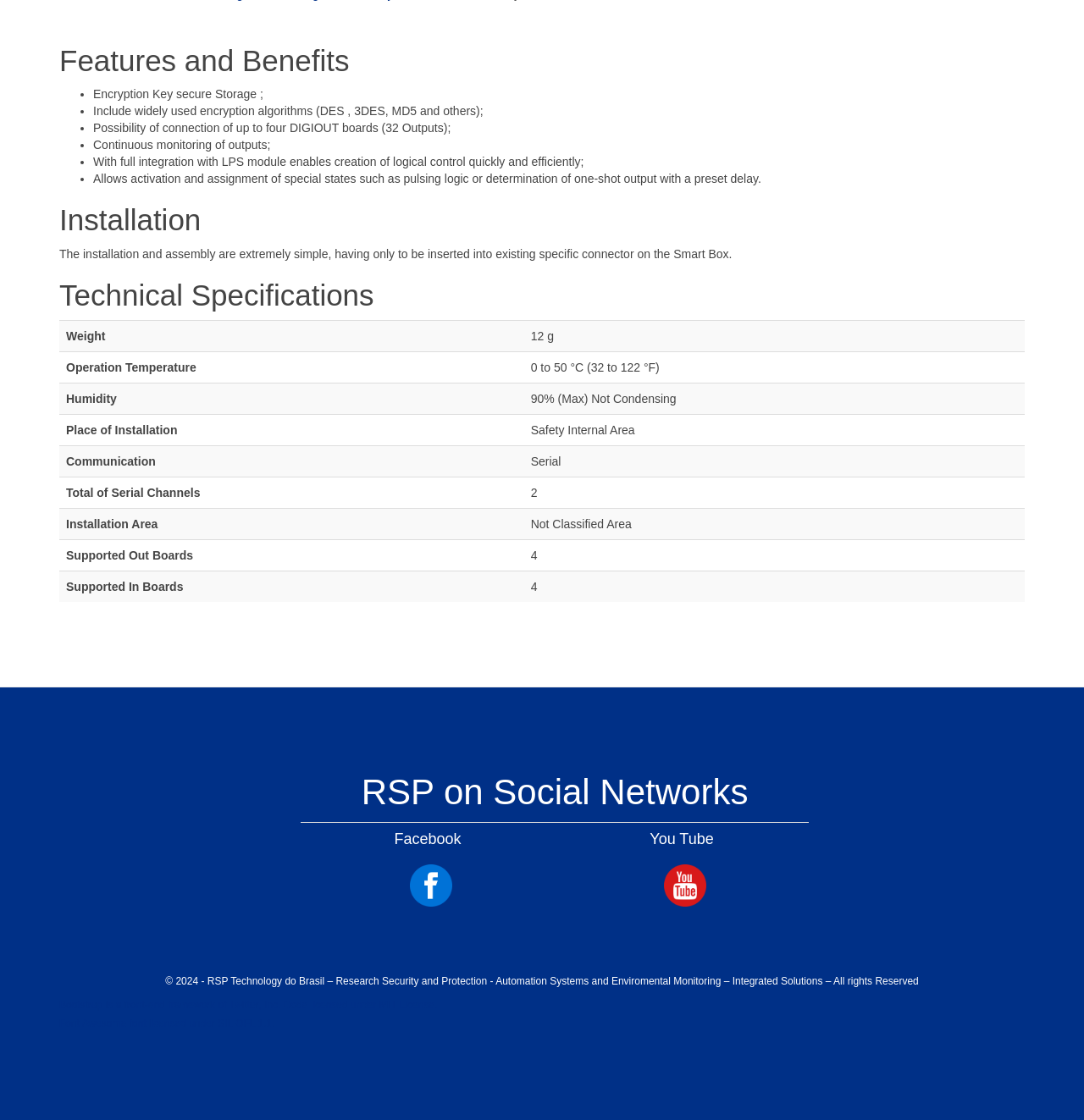For the following element description, predict the bounding box coordinates in the format (top-left x, top-left y, bottom-right x, bottom-right y). All values should be floating point numbers between 0 and 1. Description: You Tube

[0.599, 0.741, 0.658, 0.756]